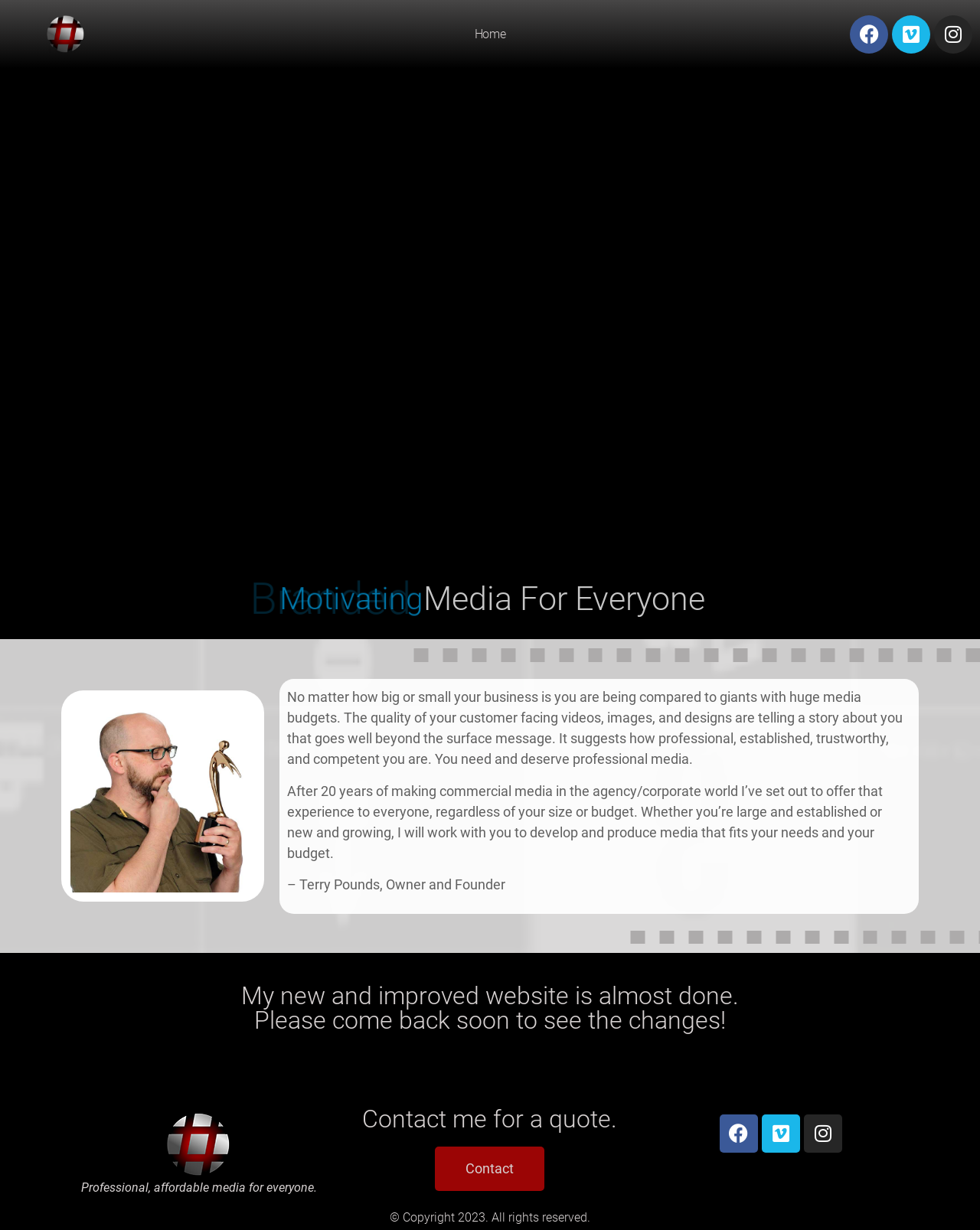Create an in-depth description of the webpage, covering main sections.

This webpage is about Pounds Media Services, a company that offers professional and affordable media services to businesses of all sizes. At the top left corner, there is a link to an unknown page, followed by a link to the "Home" page. On the top right corner, there are three social media links to Facebook, Vimeo, and Instagram.

Below the top navigation bar, there is a large heading that reads "Professional Engaging Quality Motivating Branded Affordable Media For Everyone", which is the main title of the page. Next to it, there is a small, non-descriptive image, likely an award or a logo.

The main content of the page is divided into three paragraphs. The first paragraph explains the importance of high-quality media for businesses, stating that it reflects the company's professionalism, establishment, trustworthiness, and competence. The second paragraph introduces Terry Pounds, the owner and founder of Pounds Media Services, who aims to offer his experience to businesses of all sizes and budgets. The third paragraph is a personal message from Terry Pounds.

Below the main content, there is a heading that announces the upcoming launch of a new website, with a figure and a caption that reads "Professional, affordable media for everyone." Further down, there is a call-to-action heading that encourages visitors to contact for a quote, accompanied by a link to the "Contact" page. On the right side, there are again three social media links to Facebook, Vimeo, and Instagram.

At the very bottom of the page, there is a copyright notice that reads "© Copyright 2023. All rights reserved."